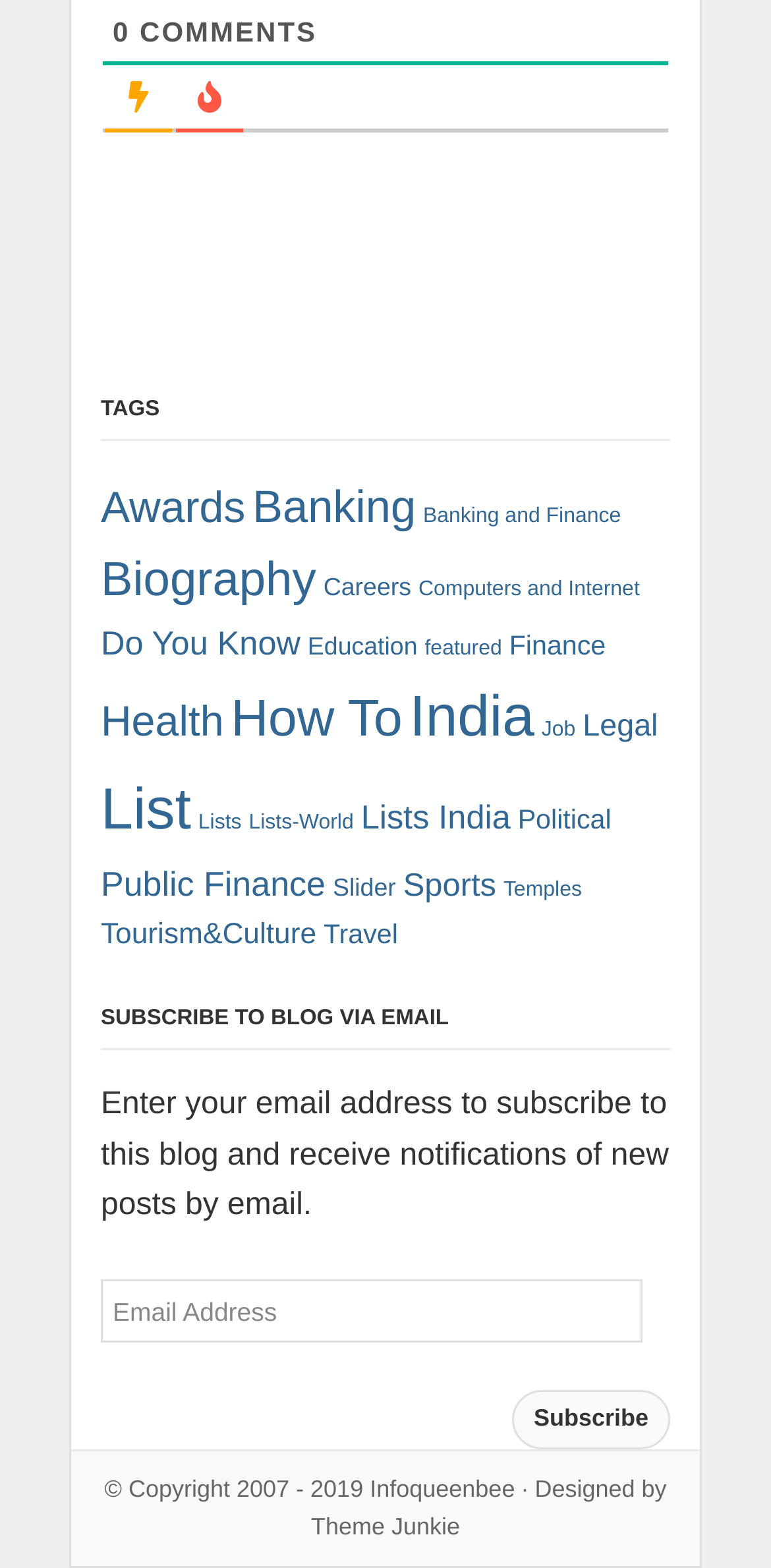Calculate the bounding box coordinates of the UI element given the description: "Travel".

[0.42, 0.586, 0.516, 0.605]